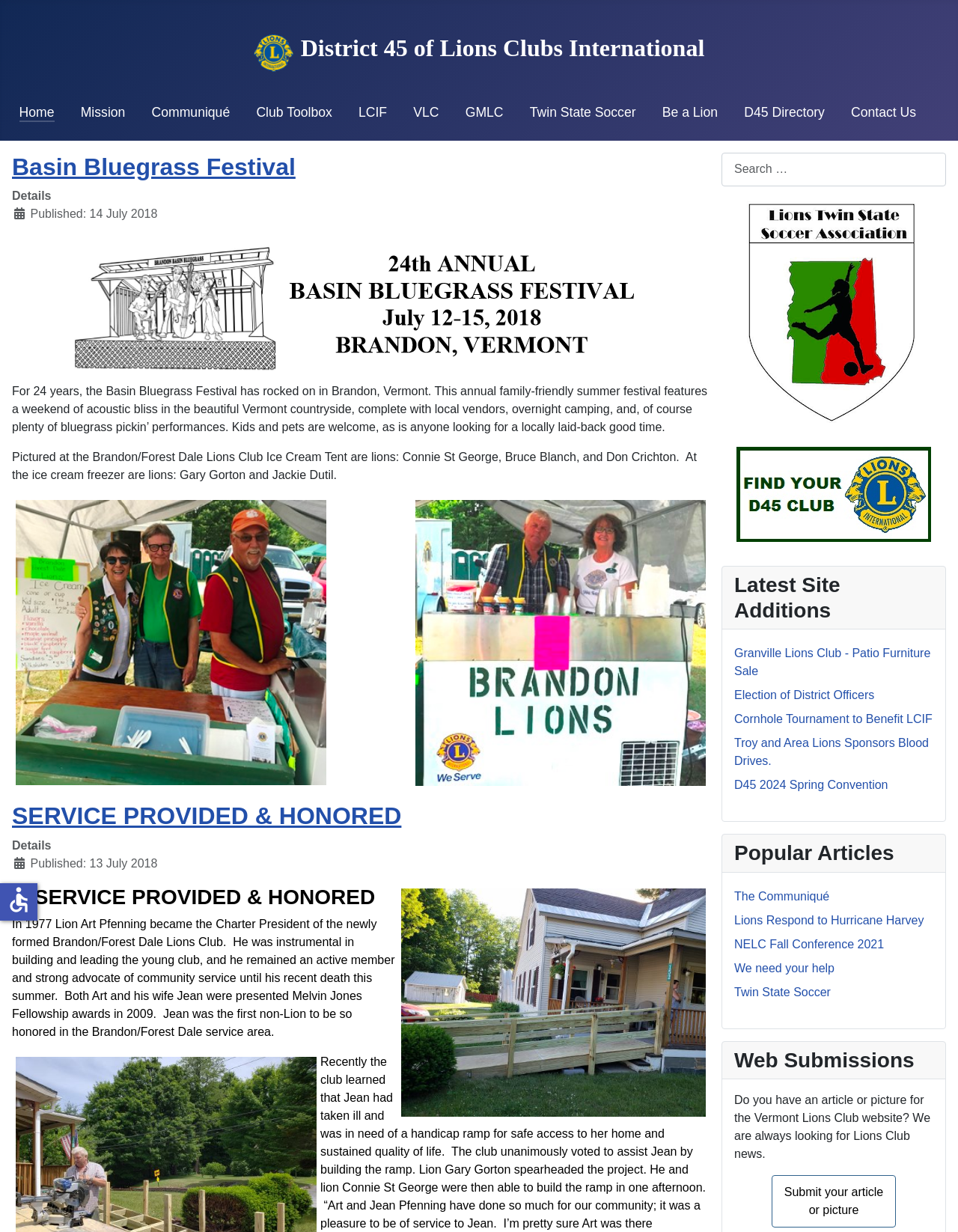Please specify the bounding box coordinates of the region to click in order to perform the following instruction: "Read the 'Basin Bluegrass Festival' article".

[0.012, 0.124, 0.741, 0.147]